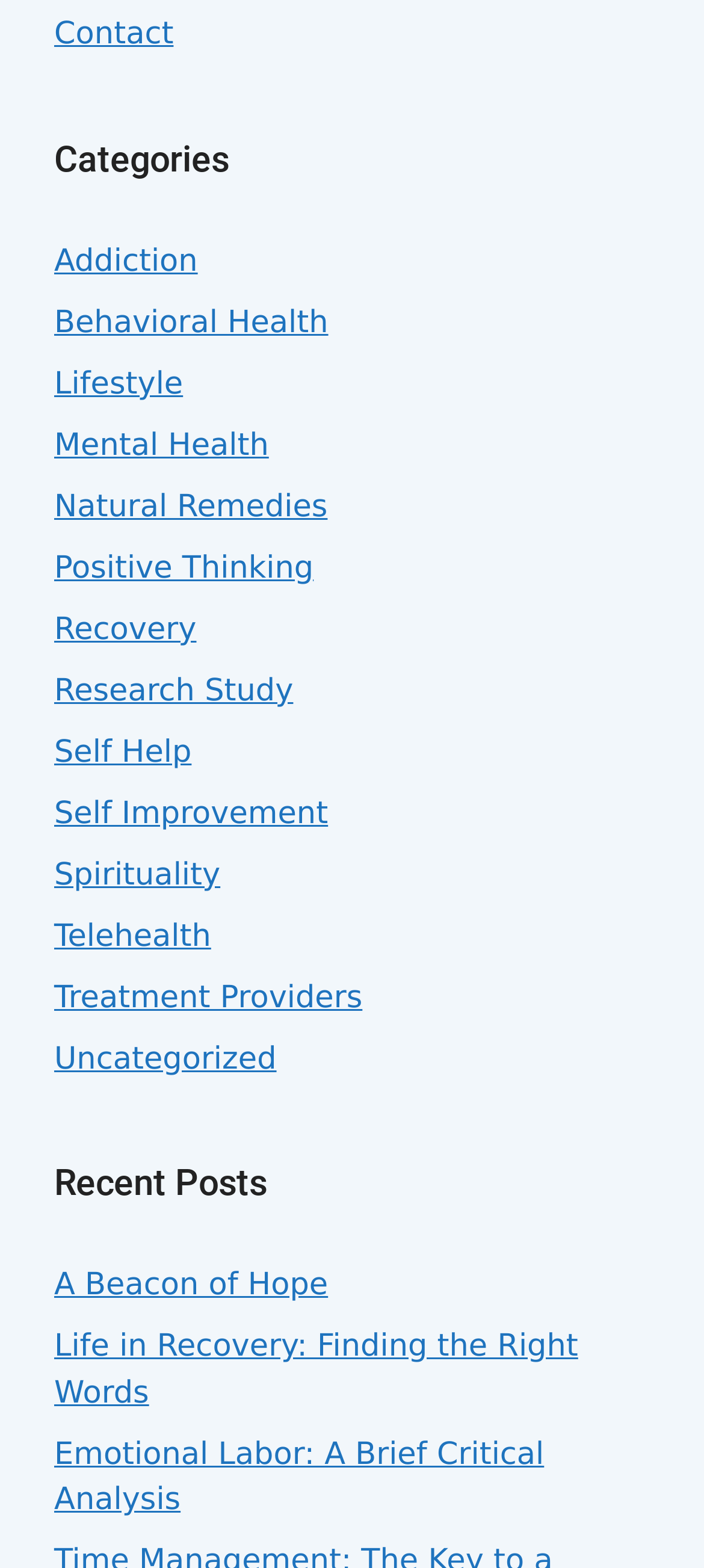What categories are available on this webpage? Please answer the question using a single word or phrase based on the image.

Addiction, Behavioral Health, etc.